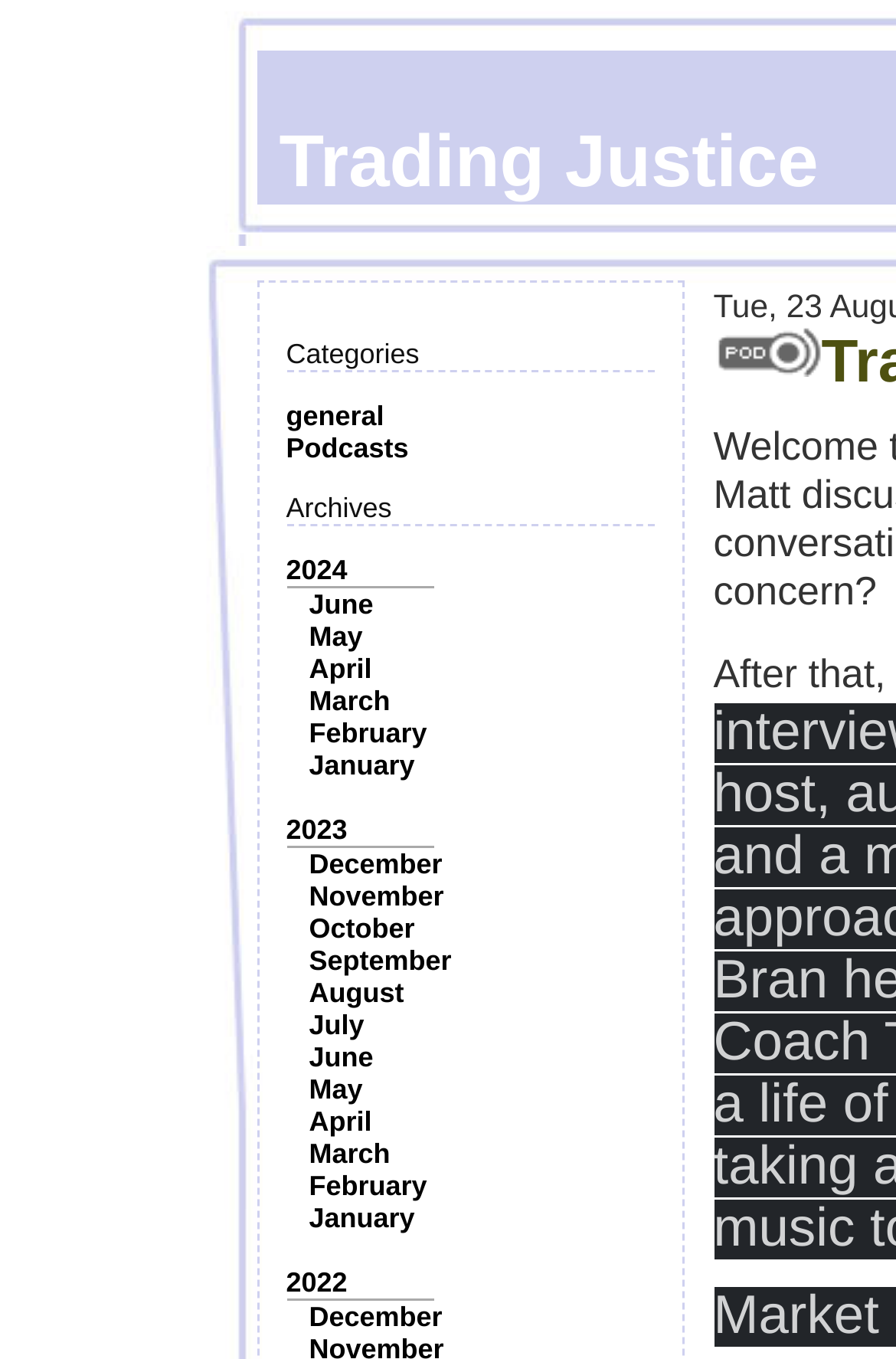How many months are listed under the year 2024?
Based on the image, give a one-word or short phrase answer.

1